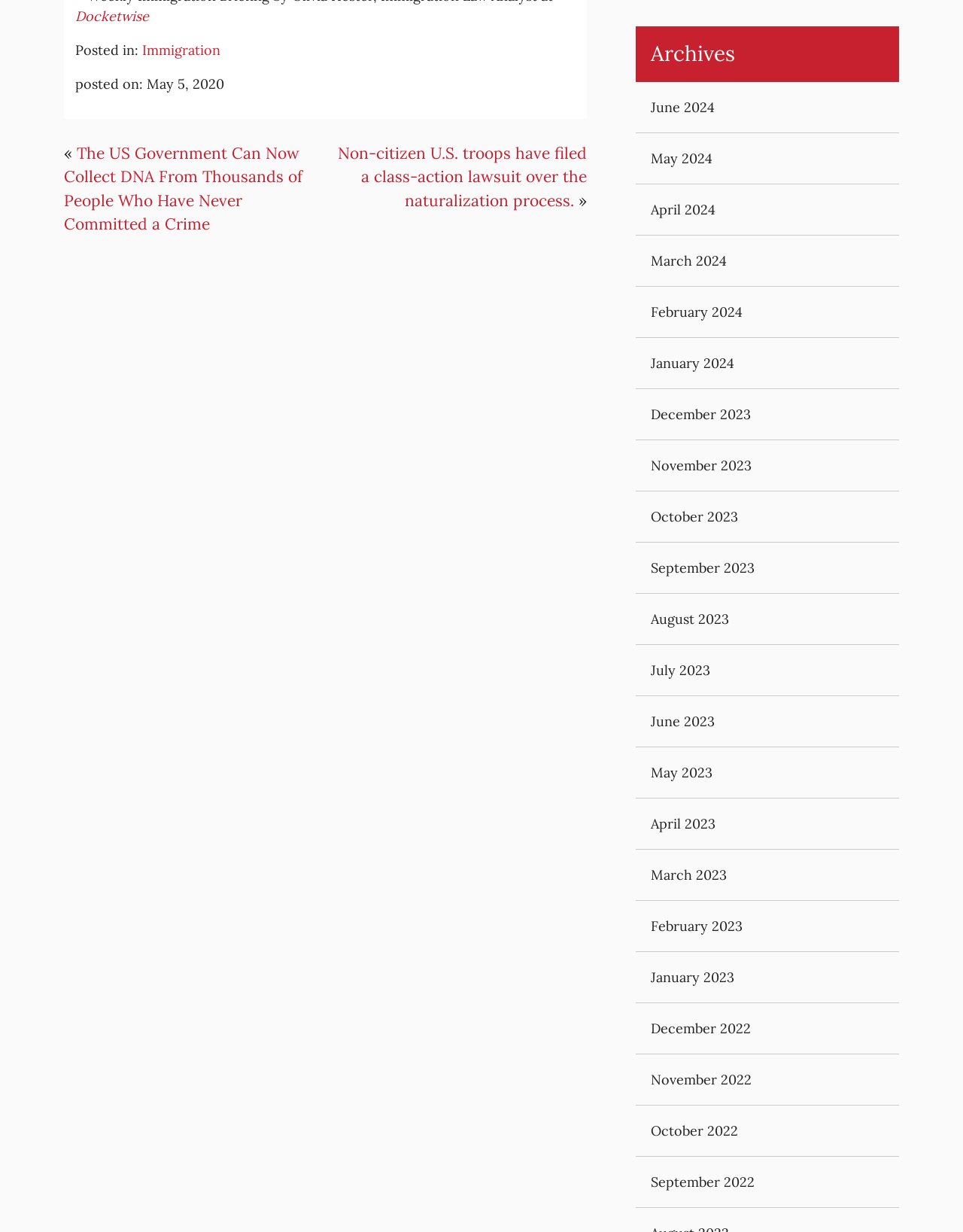From the screenshot, find the bounding box of the UI element matching this description: "Pay Online". Supply the bounding box coordinates in the form [left, top, right, bottom], each a float between 0 and 1.

None